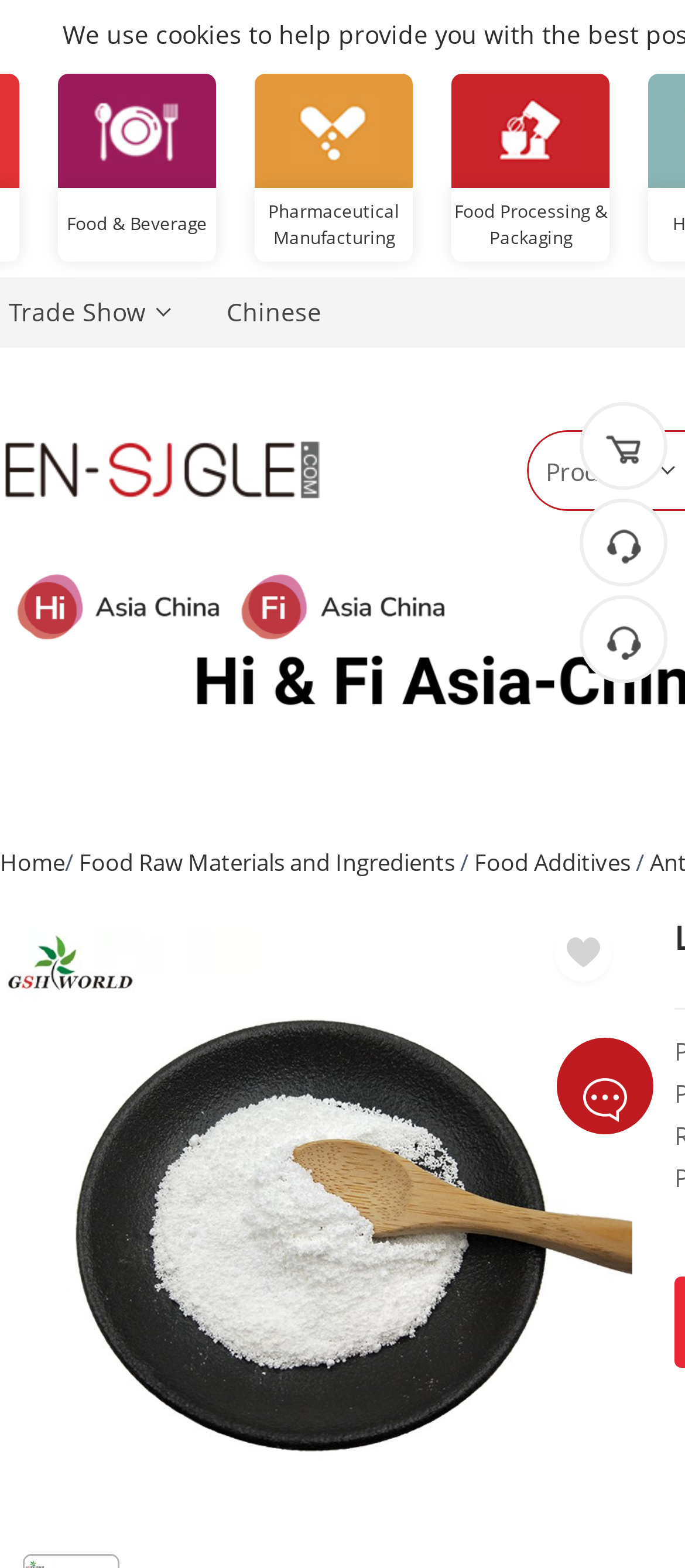Specify the bounding box coordinates of the area that needs to be clicked to achieve the following instruction: "Explore Food Additives".

[0.692, 0.54, 0.921, 0.56]